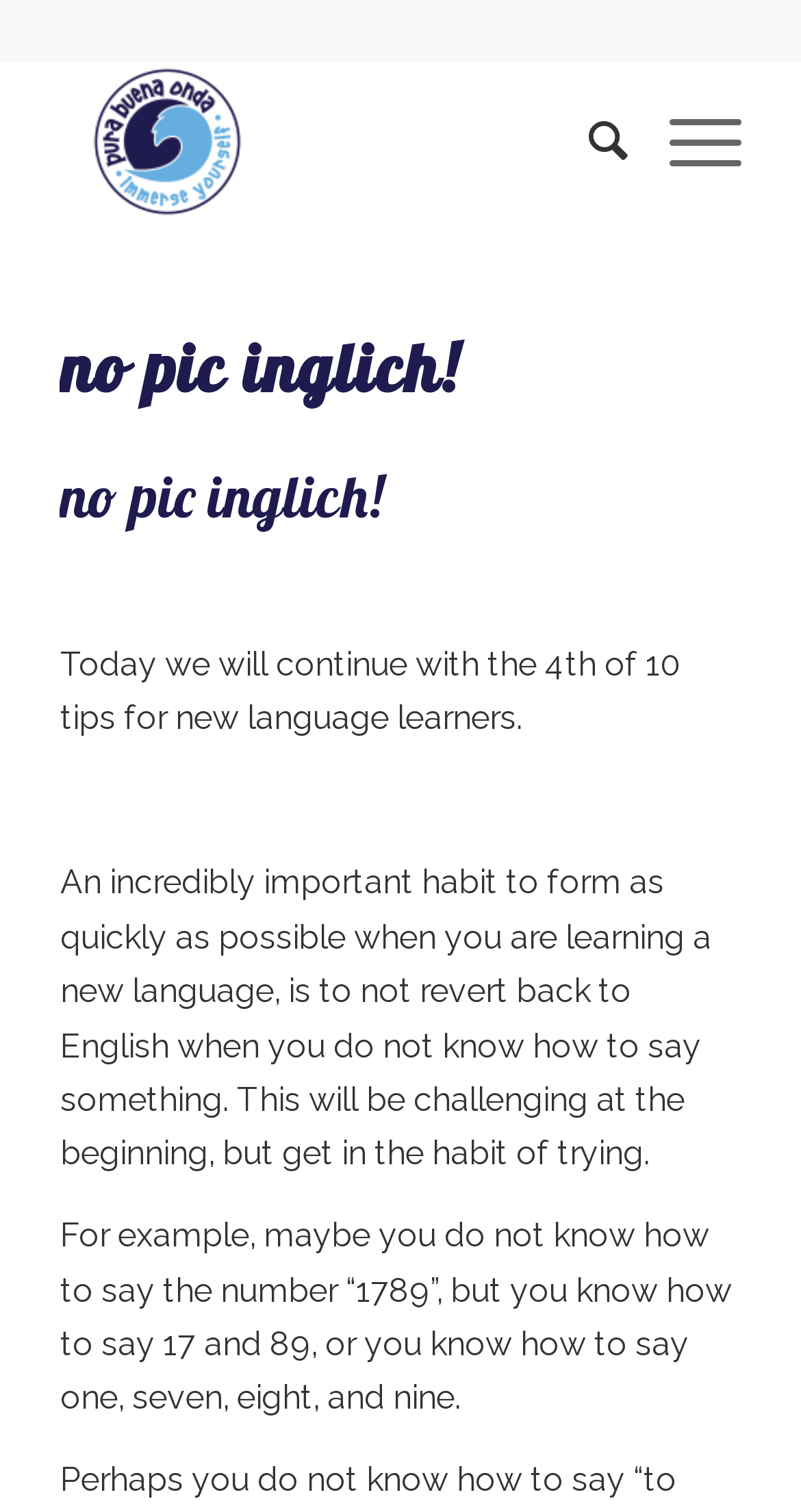From the webpage screenshot, identify the region described by Menu Menu. Provide the bounding box coordinates as (top-left x, top-left y, bottom-right x, bottom-right y), with each value being a floating point number between 0 and 1.

[0.784, 0.039, 0.925, 0.148]